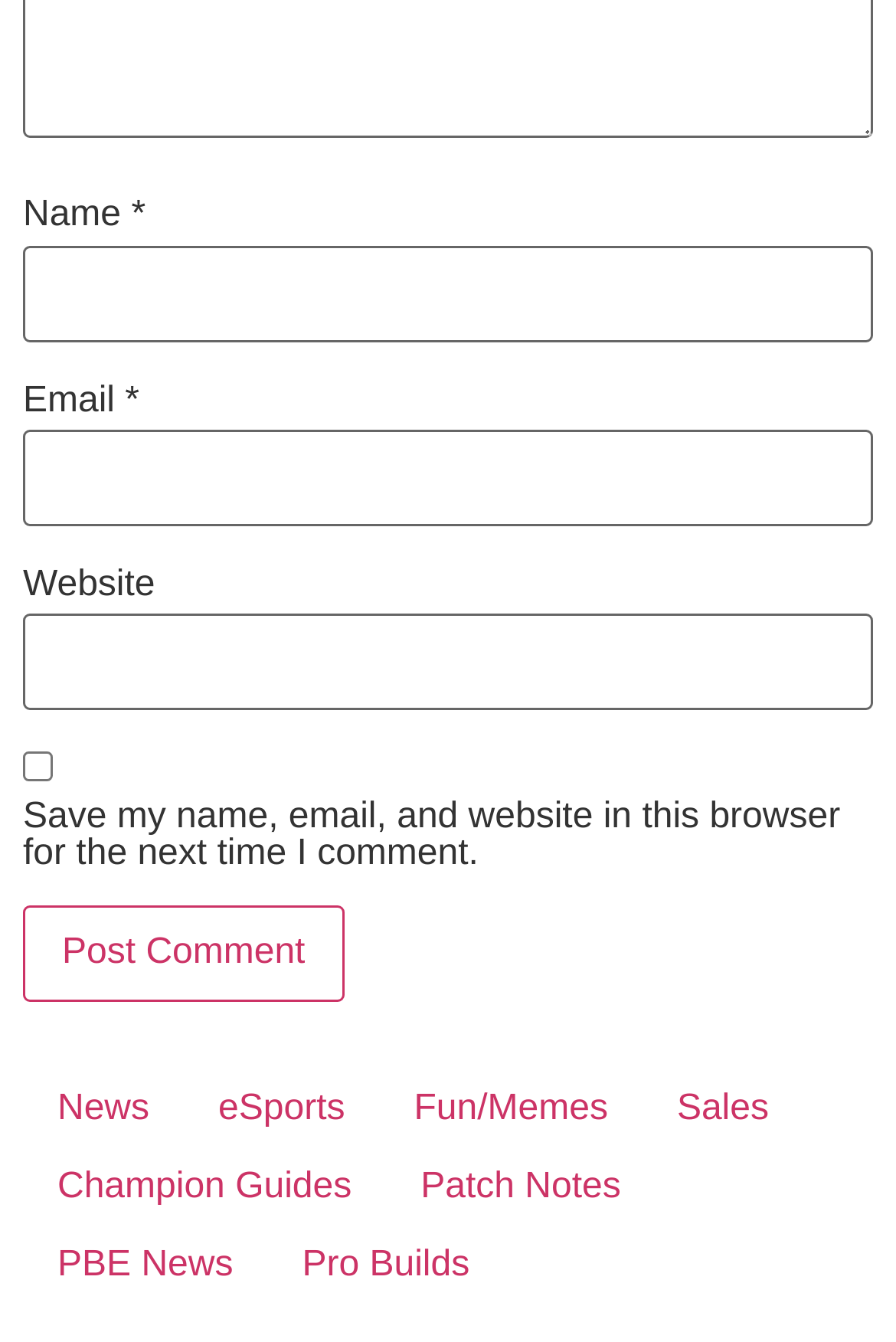Using the format (top-left x, top-left y, bottom-right x, bottom-right y), provide the bounding box coordinates for the described UI element. All values should be floating point numbers between 0 and 1: Pro Builds

[0.299, 0.915, 0.563, 0.973]